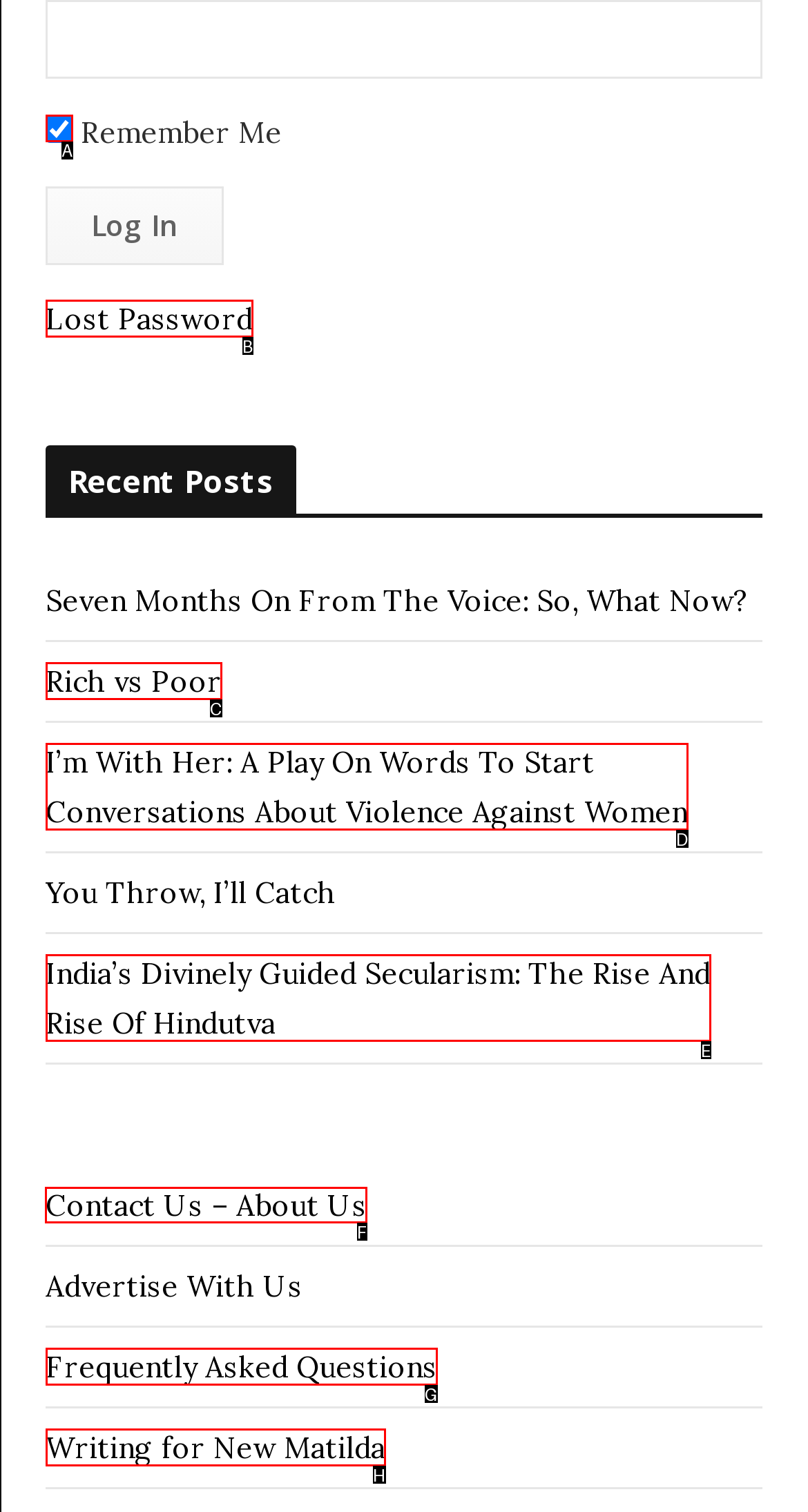Identify the HTML element to select in order to accomplish the following task: Contact the website administrator
Reply with the letter of the chosen option from the given choices directly.

F